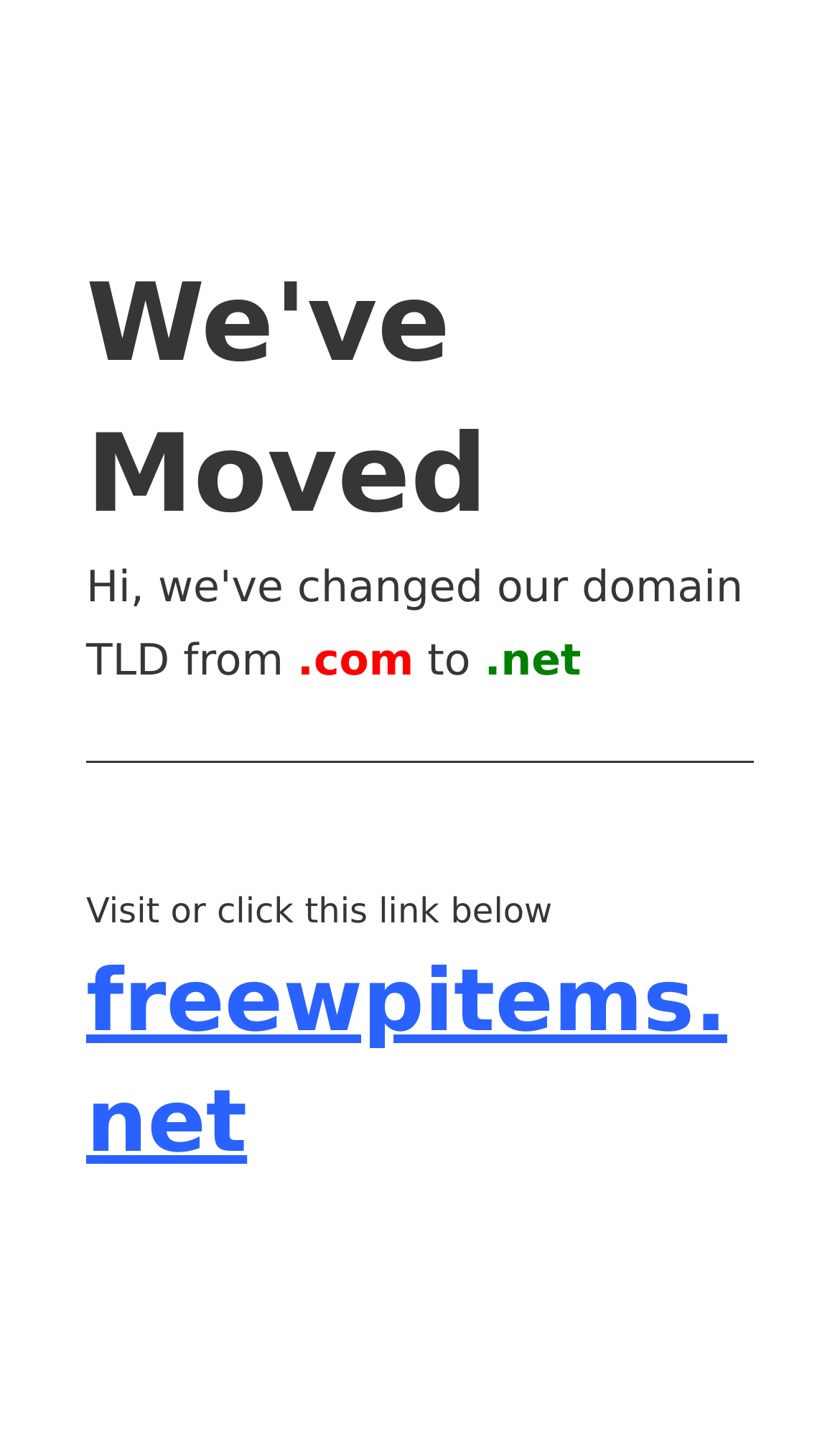Use a single word or phrase to answer the question: 
What is the purpose of the webpage?

To redirect to a new site